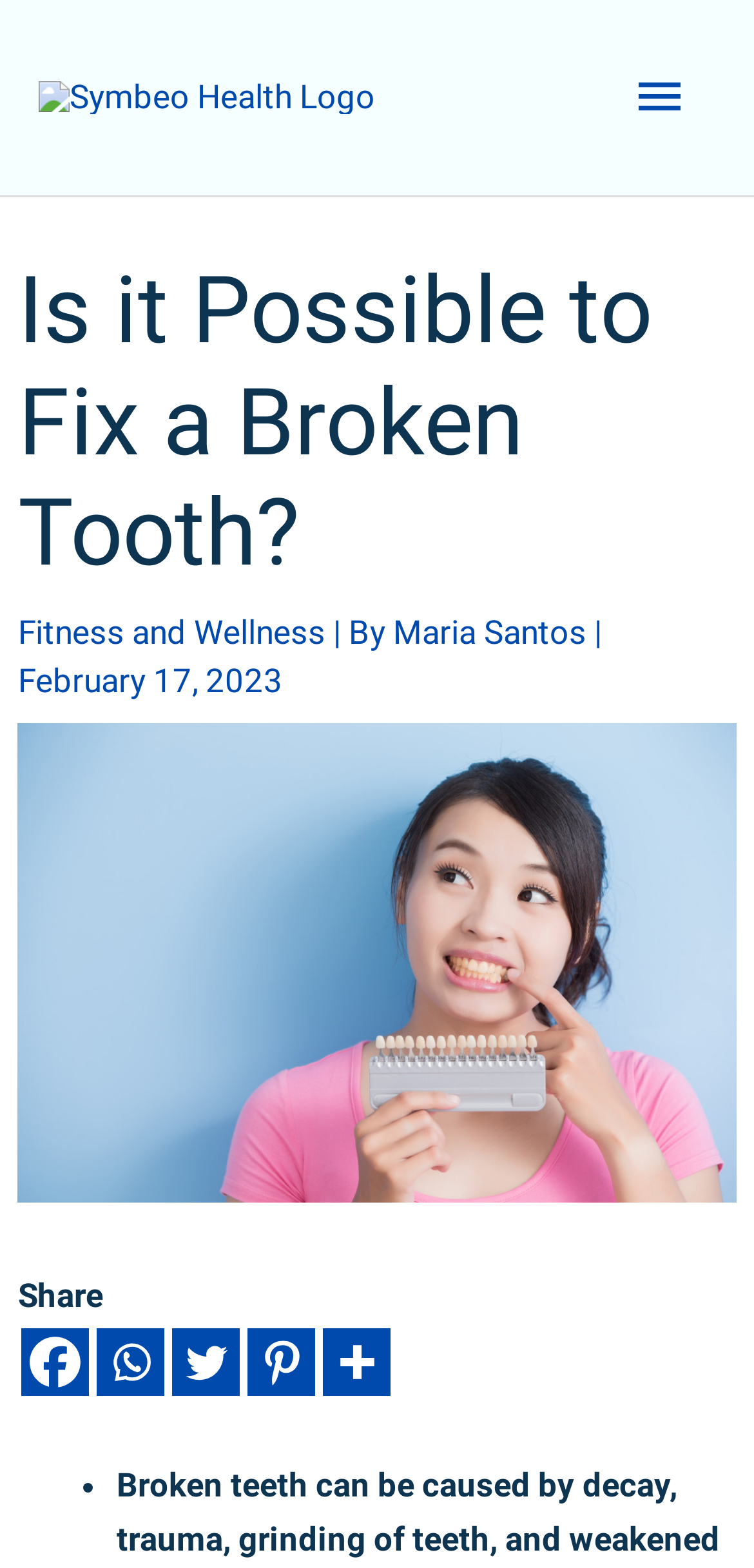What is the topic of the article?
Please provide a comprehensive and detailed answer to the question.

The topic of the article can be determined by looking at the heading 'Is it Possible to Fix a Broken Tooth?' which is located at the top of the webpage, indicating that the article is about fixing a broken tooth.